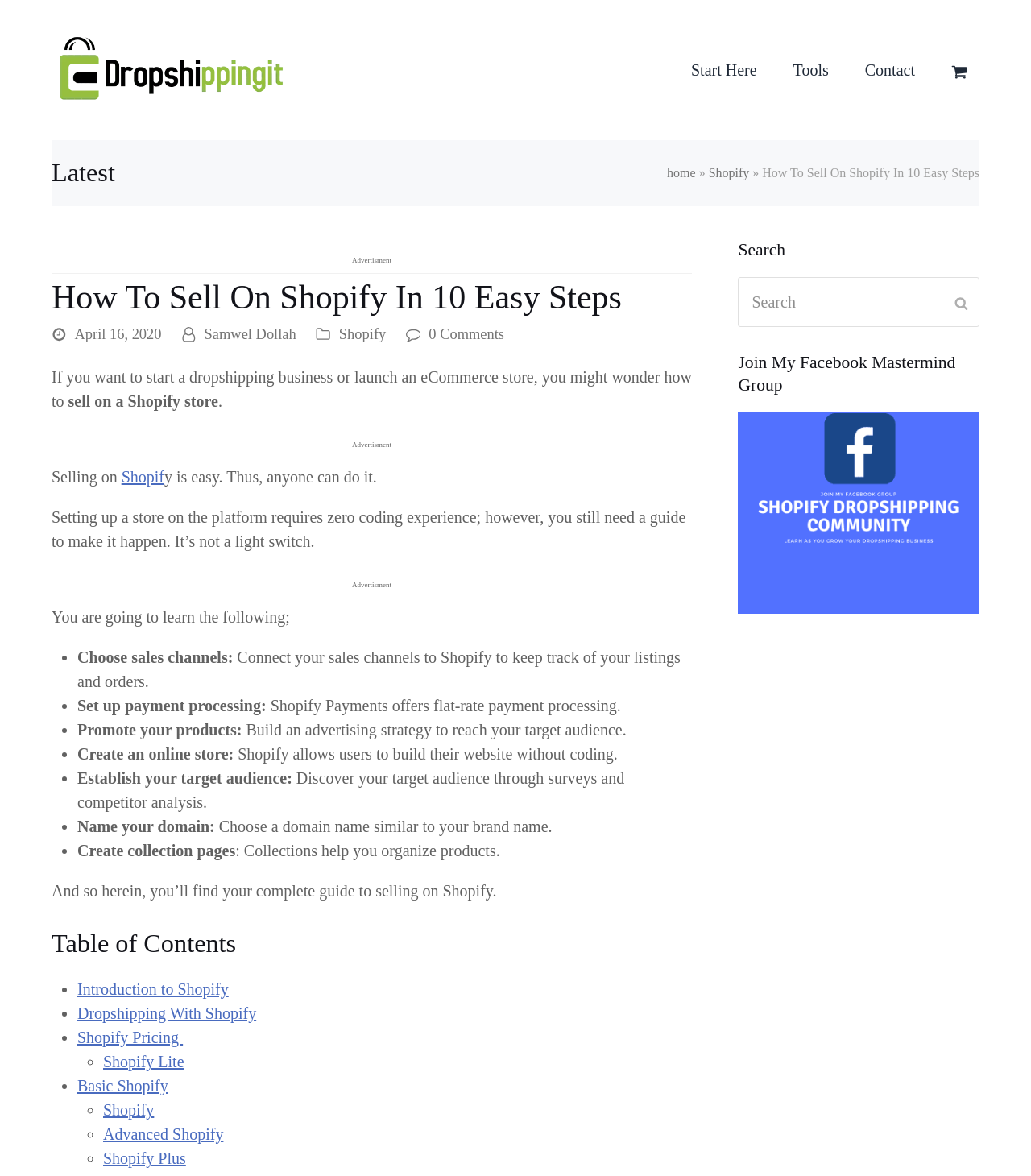Identify the bounding box coordinates of the clickable section necessary to follow the following instruction: "View the 'Table of Contents'". The coordinates should be presented as four float numbers from 0 to 1, i.e., [left, top, right, bottom].

[0.05, 0.788, 0.671, 0.817]